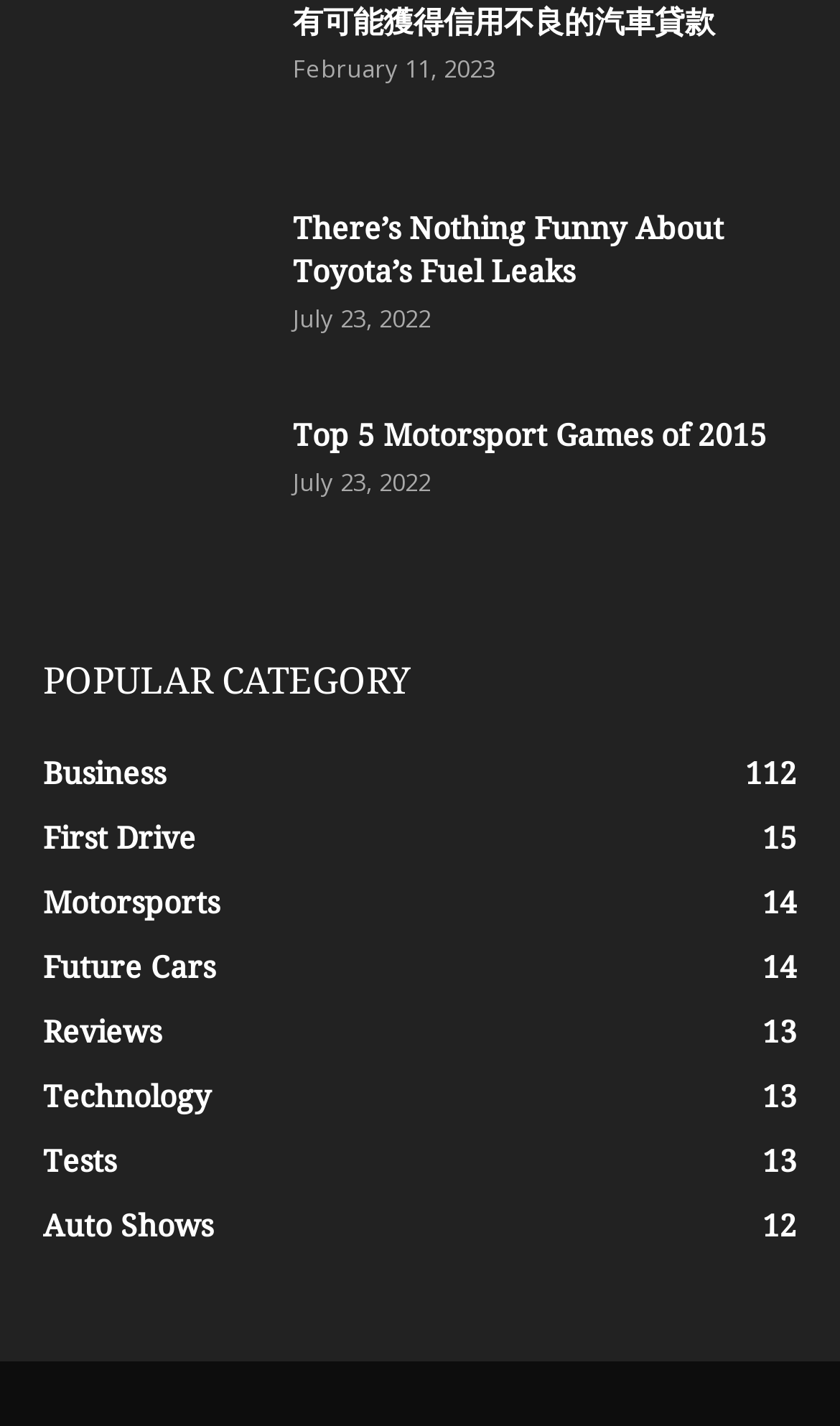Please determine the bounding box coordinates of the element to click in order to execute the following instruction: "Explore the top 5 motorsport games of 2015". The coordinates should be four float numbers between 0 and 1, specified as [left, top, right, bottom].

[0.051, 0.29, 0.308, 0.396]